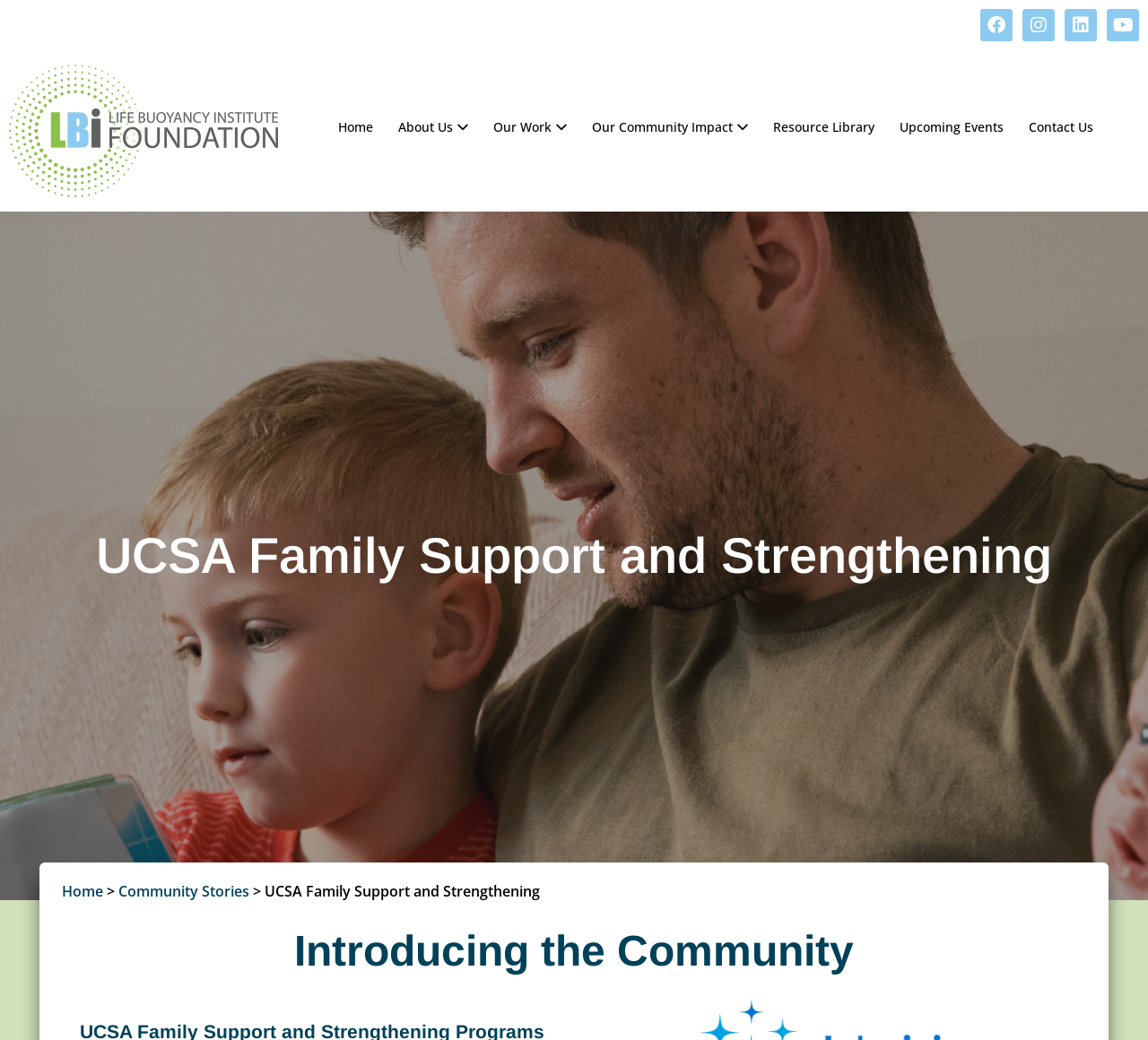Using the details in the image, give a detailed response to the question below:
What is the last item in the navigation menu?

I looked at the navigation menu and found the last item to be 'Contact Us' which is a link element.